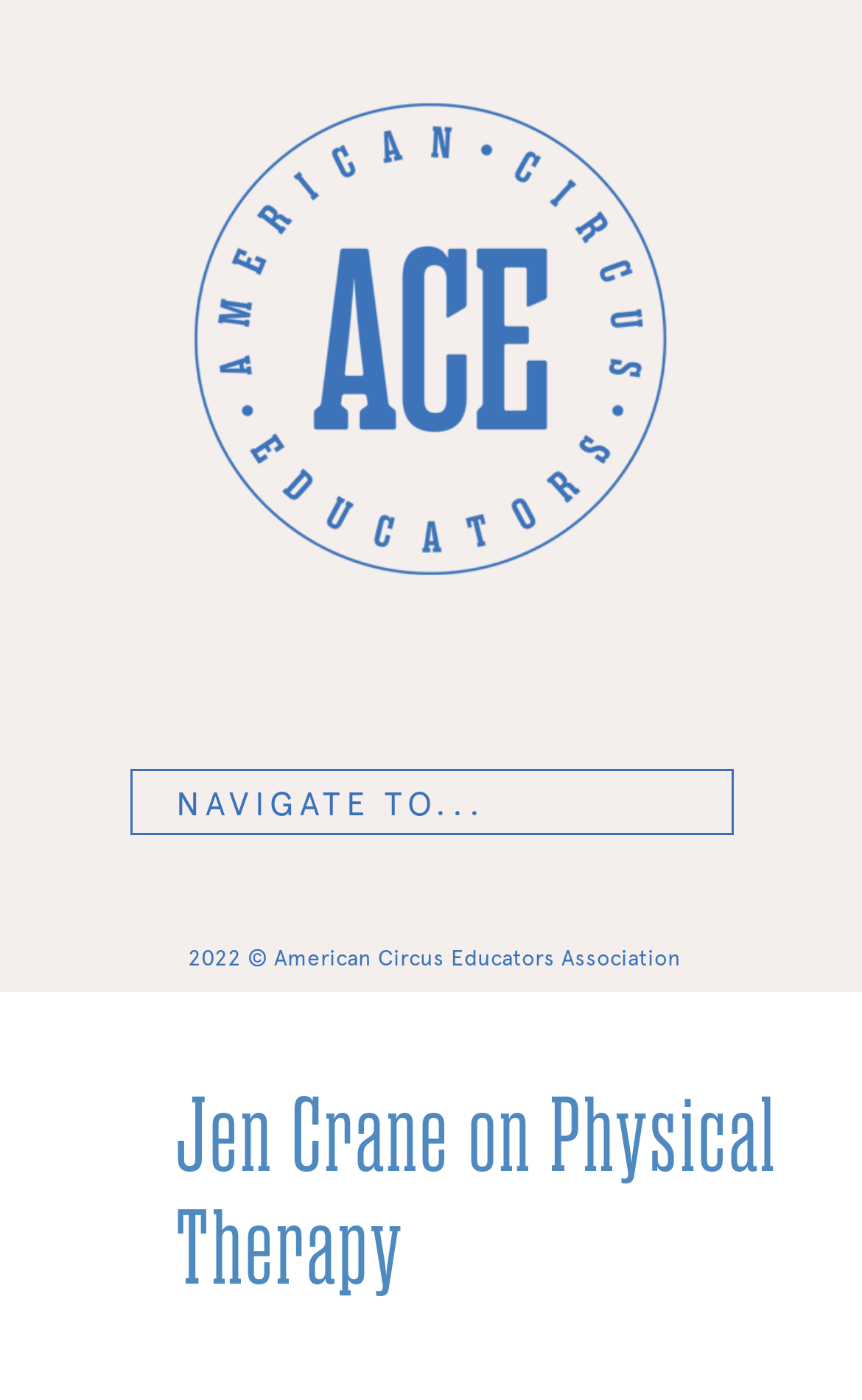What is the year of copyright?
Offer a detailed and full explanation in response to the question.

I found the answer by looking at the bottom of the webpage, where there is a static text '2022 © American Circus Educators Association', which indicates the year of copyright.